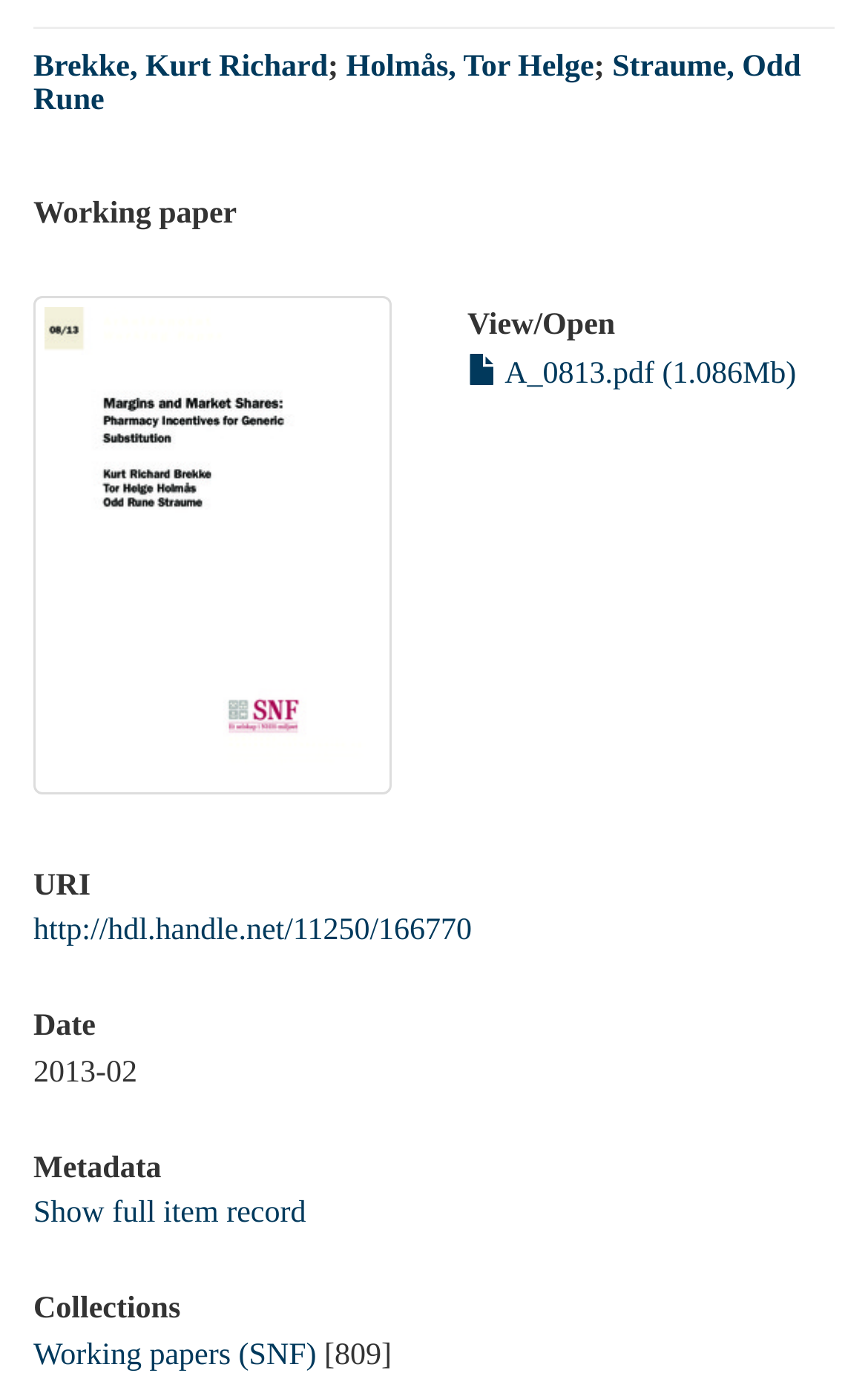Provide the bounding box coordinates of the HTML element described as: "Show full item record". The bounding box coordinates should be four float numbers between 0 and 1, i.e., [left, top, right, bottom].

[0.038, 0.87, 0.353, 0.895]